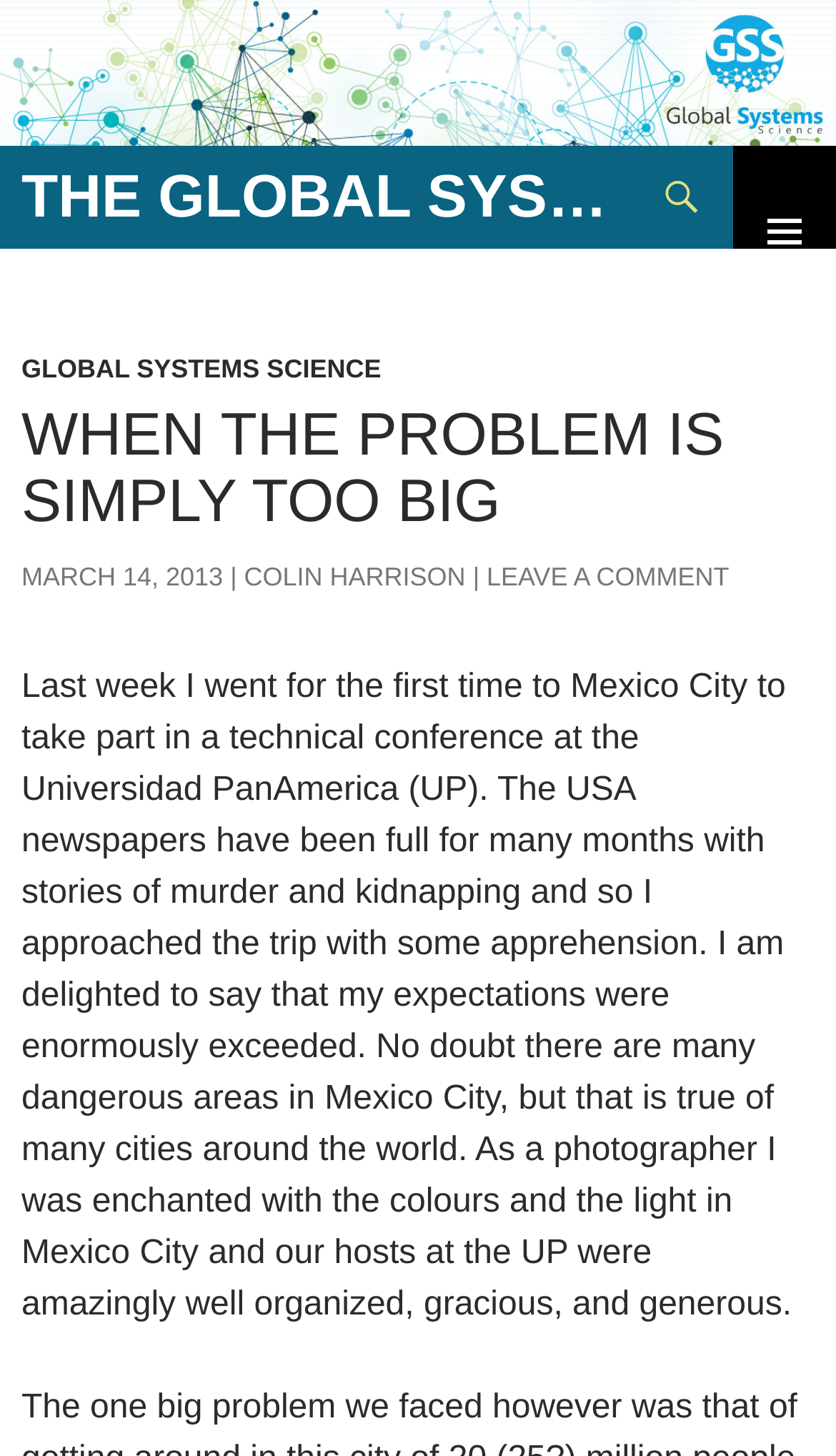Using the elements shown in the image, answer the question comprehensively: What is the university mentioned in the article?

The university mentioned in the article can be found by reading the text of the article. The text mentions that the author went to a technical conference at the Universidad PanAmerica (UP) in Mexico City.